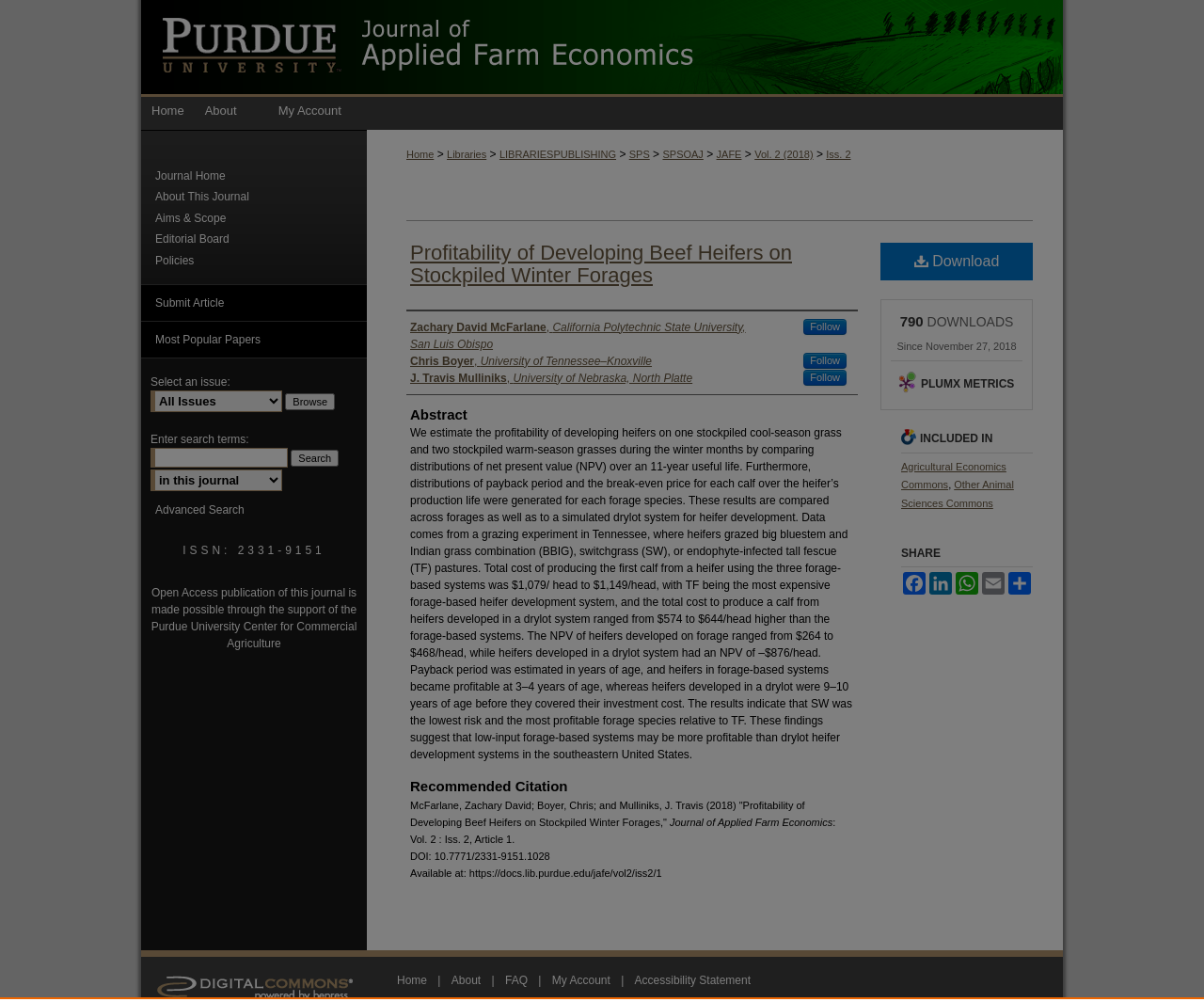Identify the bounding box coordinates of the specific part of the webpage to click to complete this instruction: "Share the article on Facebook".

[0.748, 0.57, 0.77, 0.593]